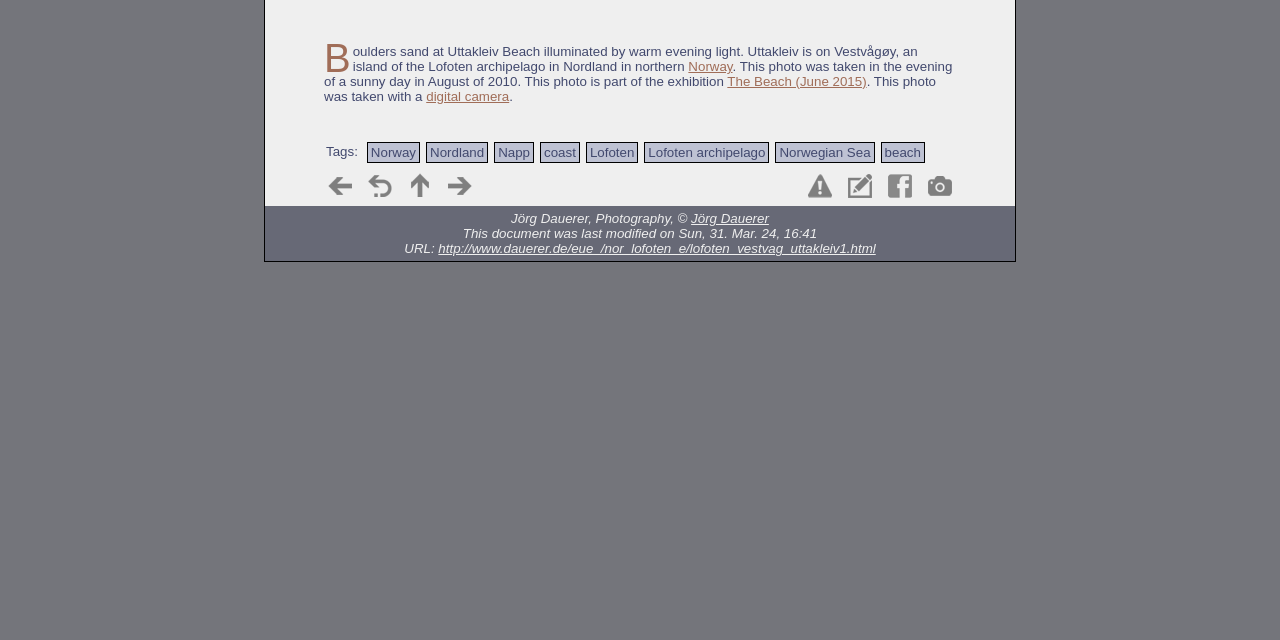Determine the bounding box for the described HTML element: "title="back"". Ensure the coordinates are four float numbers between 0 and 1 in the format [left, top, right, bottom].

[0.284, 0.266, 0.309, 0.316]